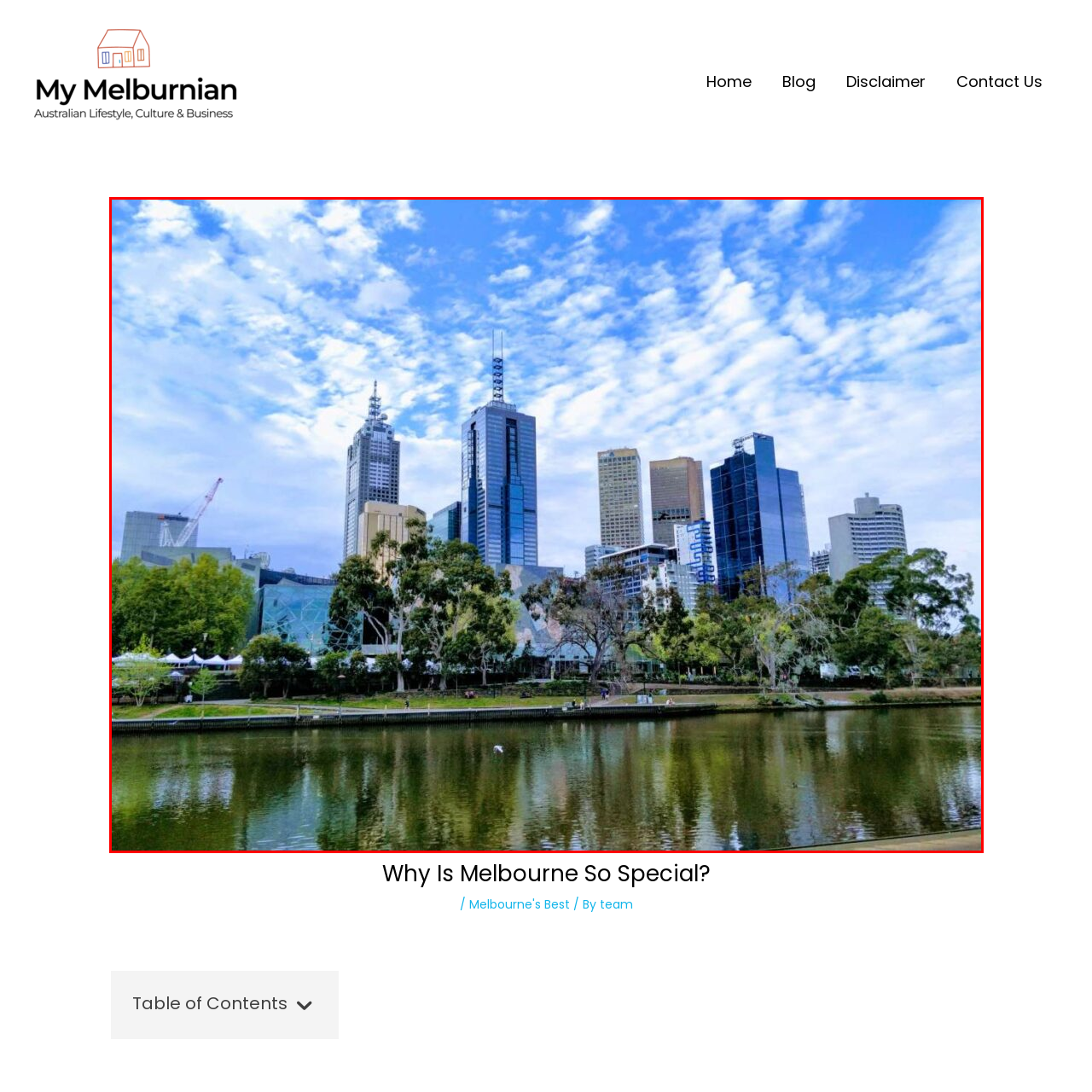Explain in detail what is happening within the highlighted red bounding box in the image.

This captivating image showcases a panoramic view of Melbourne's skyline, where modern architectural marvels rise prominently against a vibrant blue sky adorned with fluffy clouds. The foreground is framed by lush greenery and trees that line the riverbank, reflecting in the calm waters below. Notable skyscrapers, including the iconic Eureka Tower, stand tall, symbolizing the city's dynamic urban landscape. The scene captures the essence of Melbourne, blending nature and urban life harmoniously, inviting viewers to appreciate the beauty and vibrancy of this remarkable city.